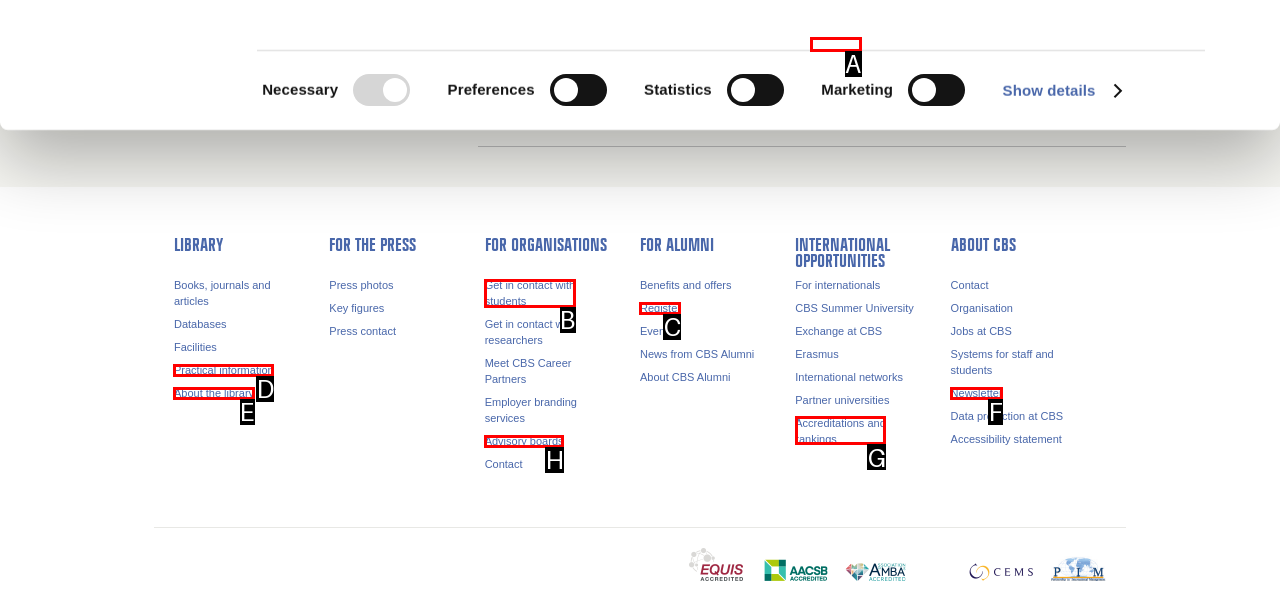Identify the letter of the UI element you need to select to accomplish the task: Check the newsletter.
Respond with the option's letter from the given choices directly.

A